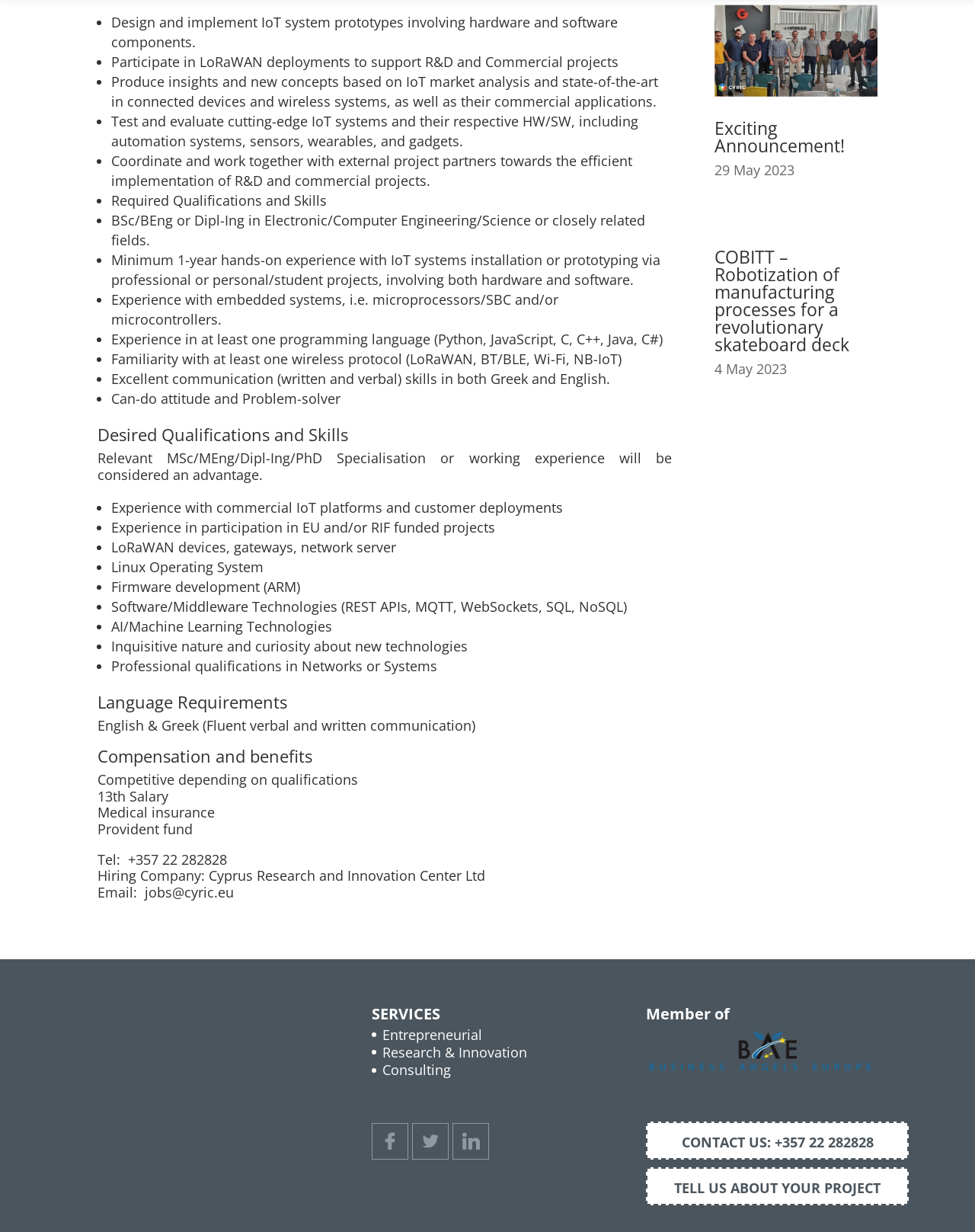Please locate the clickable area by providing the bounding box coordinates to follow this instruction: "Read the 'Desired Qualifications and Skills' section".

[0.1, 0.346, 0.689, 0.366]